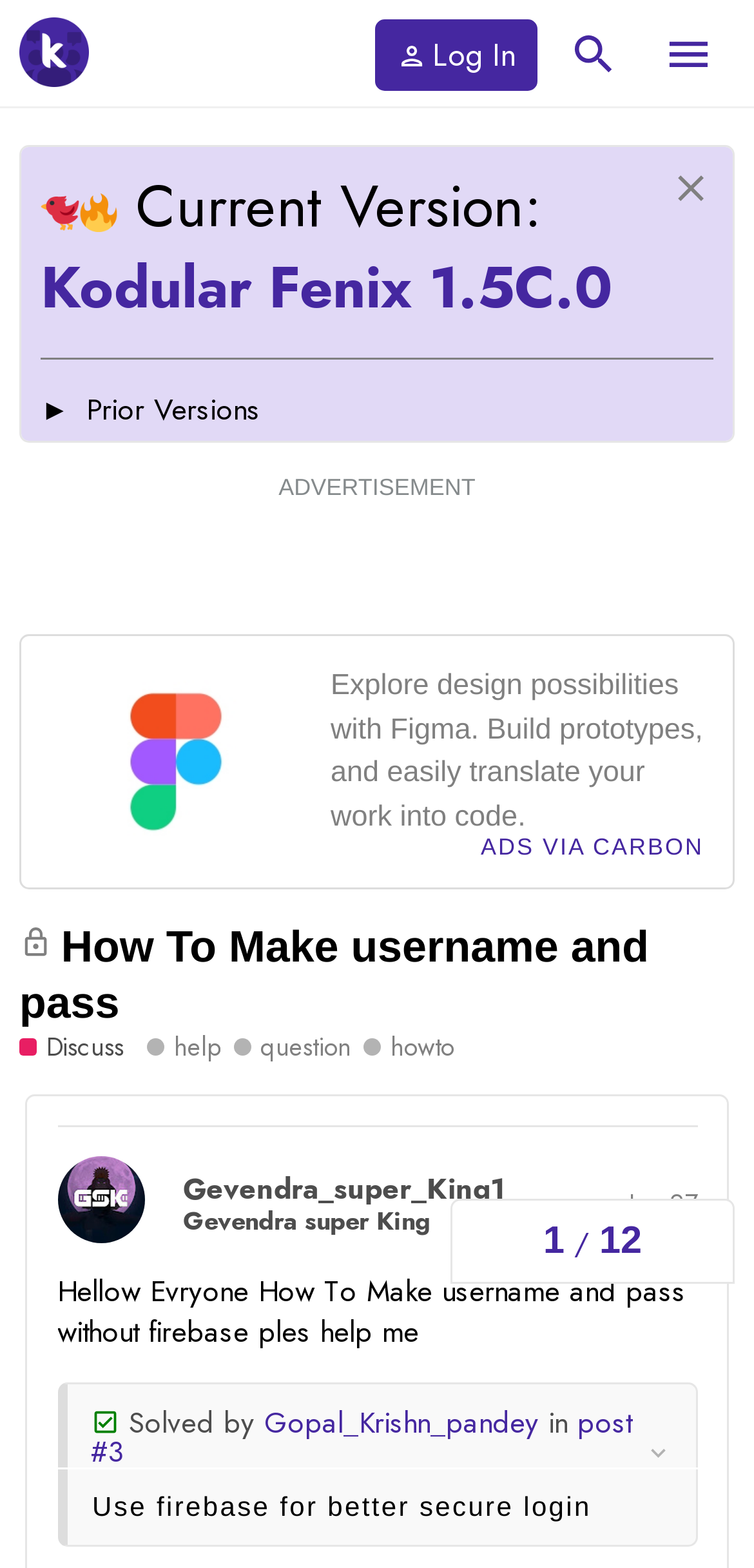Use a single word or phrase to answer the question: 
How many replies are there in the topic 'How To Make username and pass'?

12